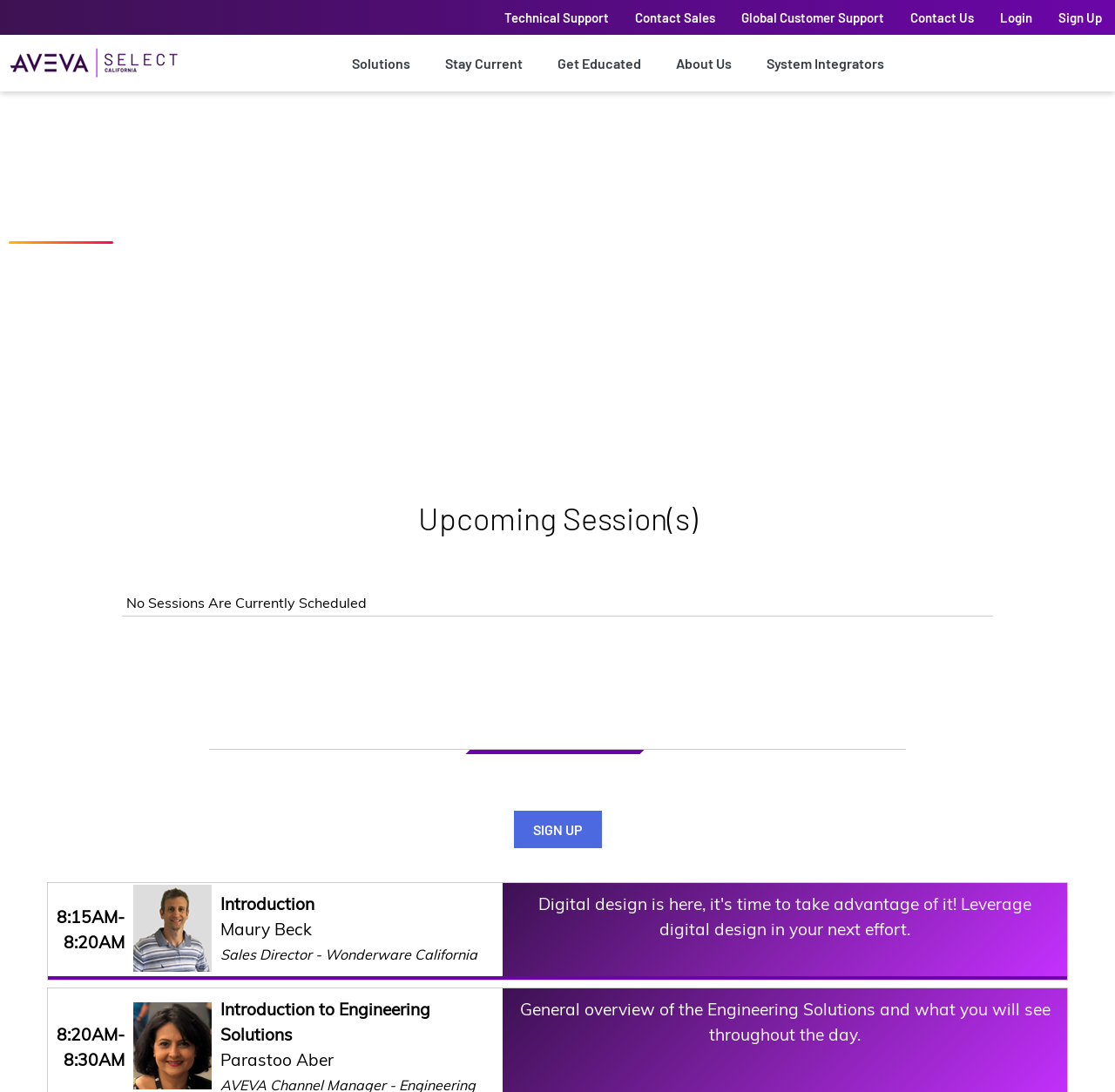What is the vertical position of the 'Solutions' link relative to the 'AVEVA' logo? Analyze the screenshot and reply with just one word or a short phrase.

Below